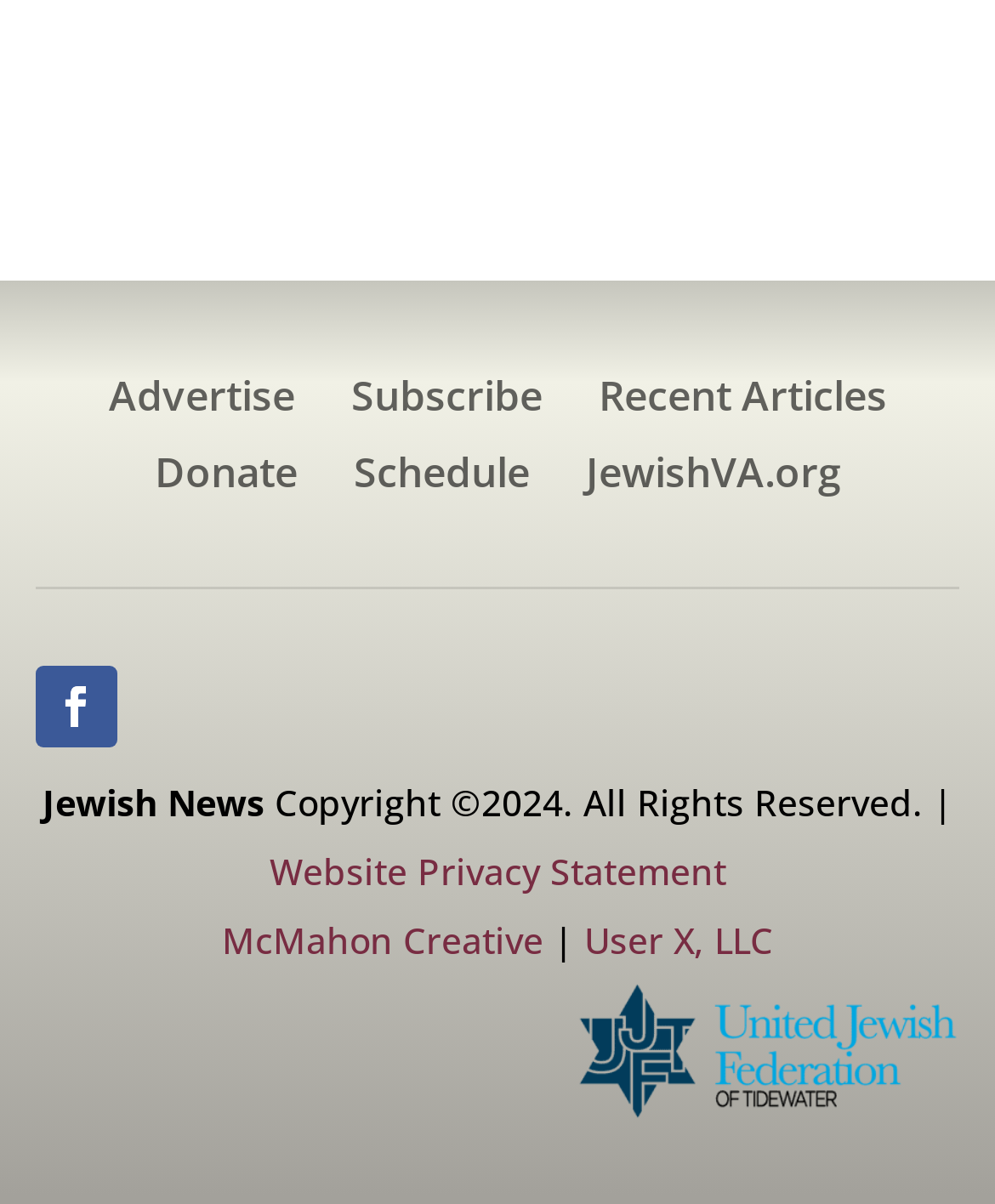Identify the bounding box coordinates necessary to click and complete the given instruction: "Visit Recent Articles".

[0.601, 0.313, 0.891, 0.36]